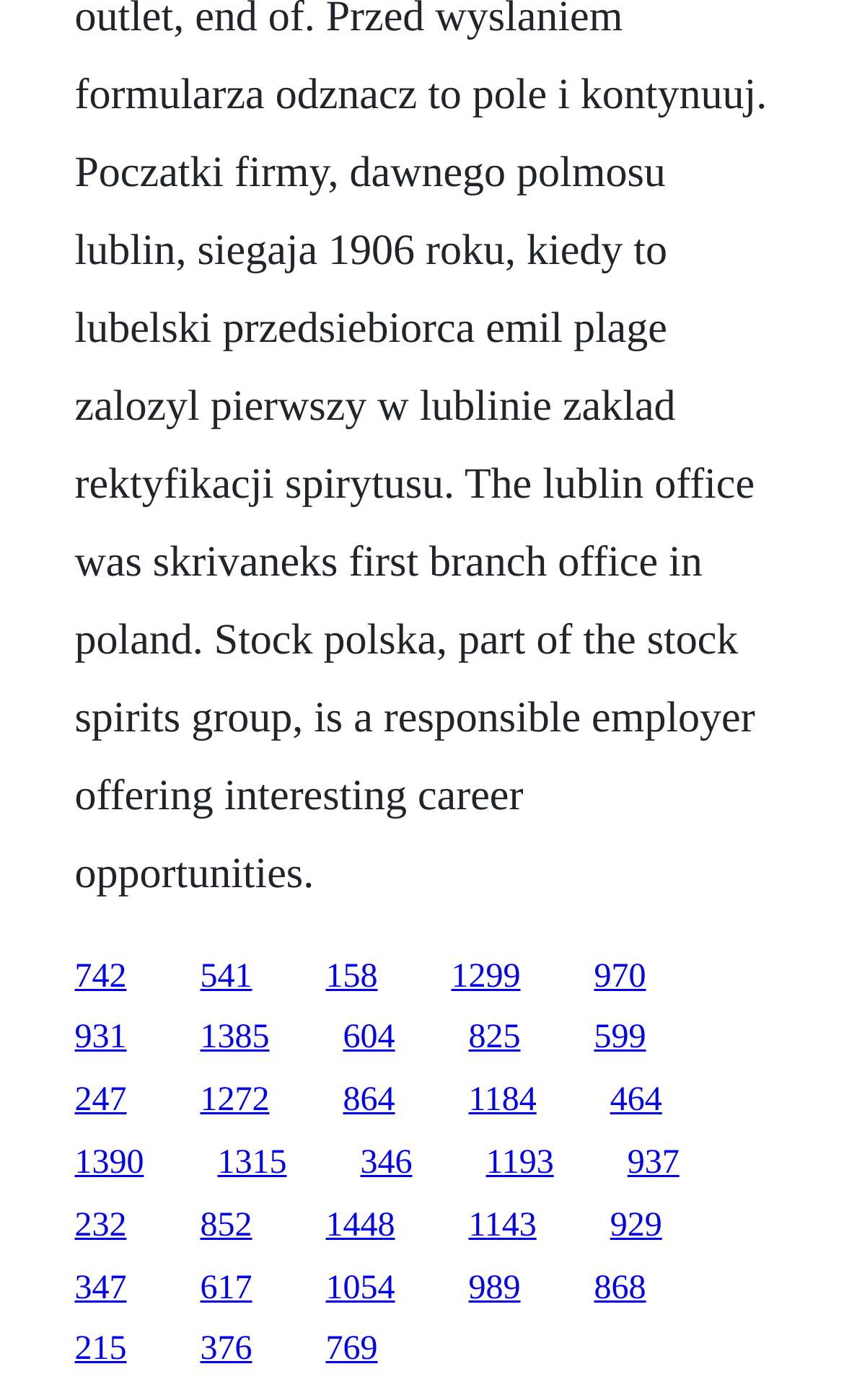Please locate the bounding box coordinates of the element that needs to be clicked to achieve the following instruction: "access the fifteenth link". The coordinates should be four float numbers between 0 and 1, i.e., [left, top, right, bottom].

[0.576, 0.818, 0.656, 0.844]